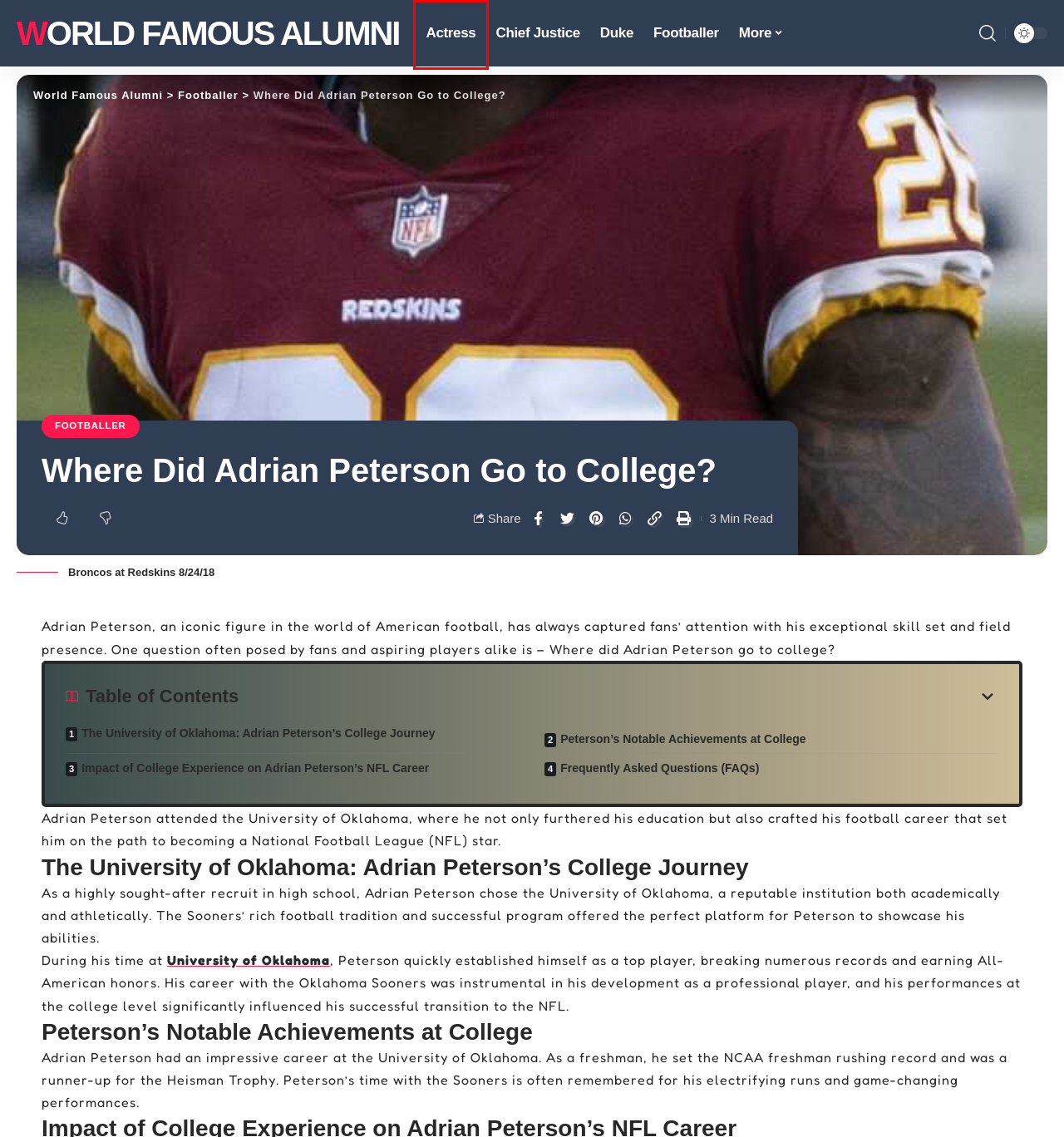Given a webpage screenshot with a red bounding box around a particular element, identify the best description of the new webpage that will appear after clicking on the element inside the red bounding box. Here are the candidates:
A. Footballer - World Famous Alumni
B. Celebrities - World Famous Alumni
C. World Famous Alumni Actresses: Journeys Beyond The Silver Screen
D. Duke - World Famous Alumni
E. Chief Justice - World Famous Alumni
F. Maggie Murdaugh's College Legacy: Explore Her Academic Journey - World Famous Alumni
G. World Famous Alumni - Tracing Success Stories, One Alma Mater At A Time
H. Privacy Policy - World Famous Alumni

C